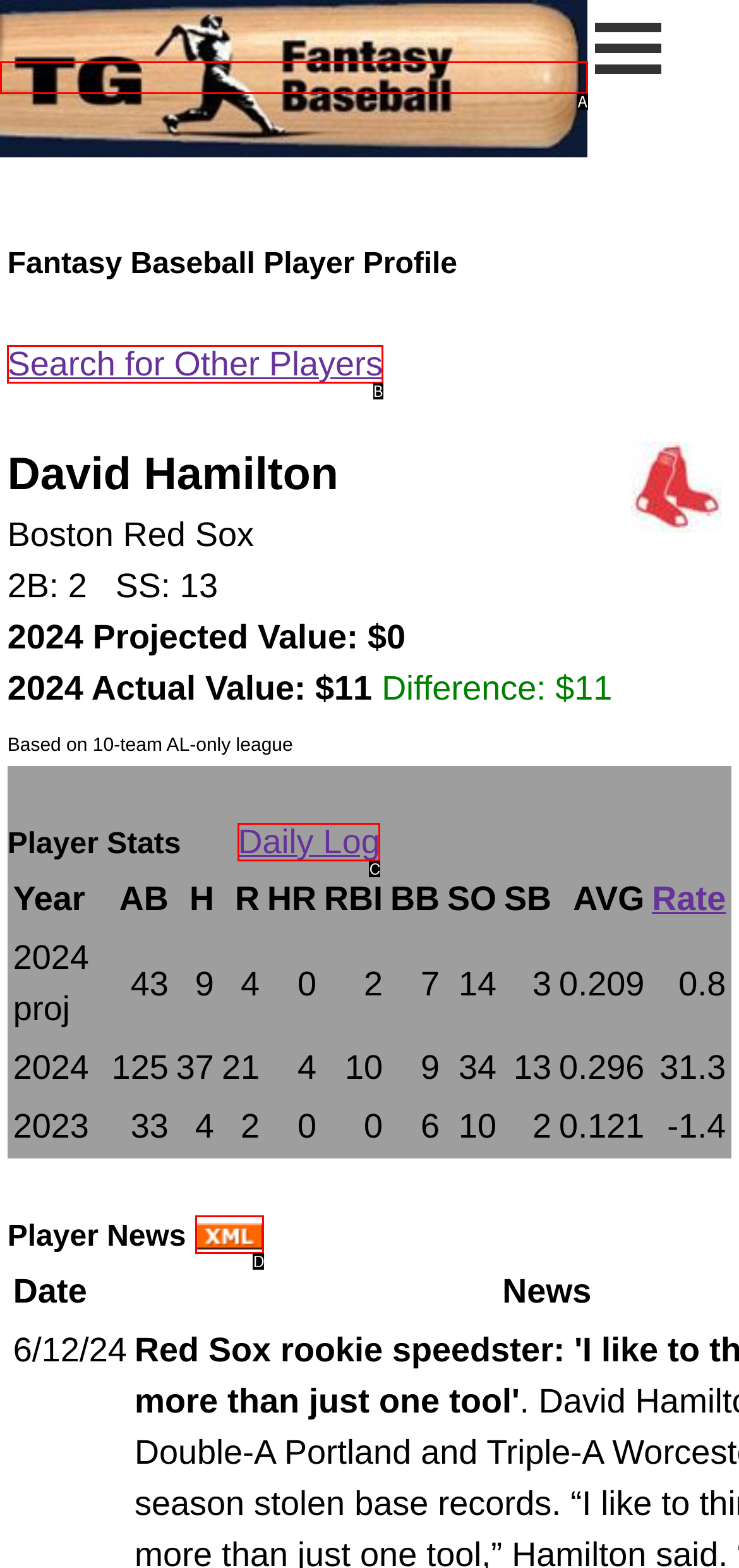Using the description: parent_node: Player News
Identify the letter of the corresponding UI element from the choices available.

D